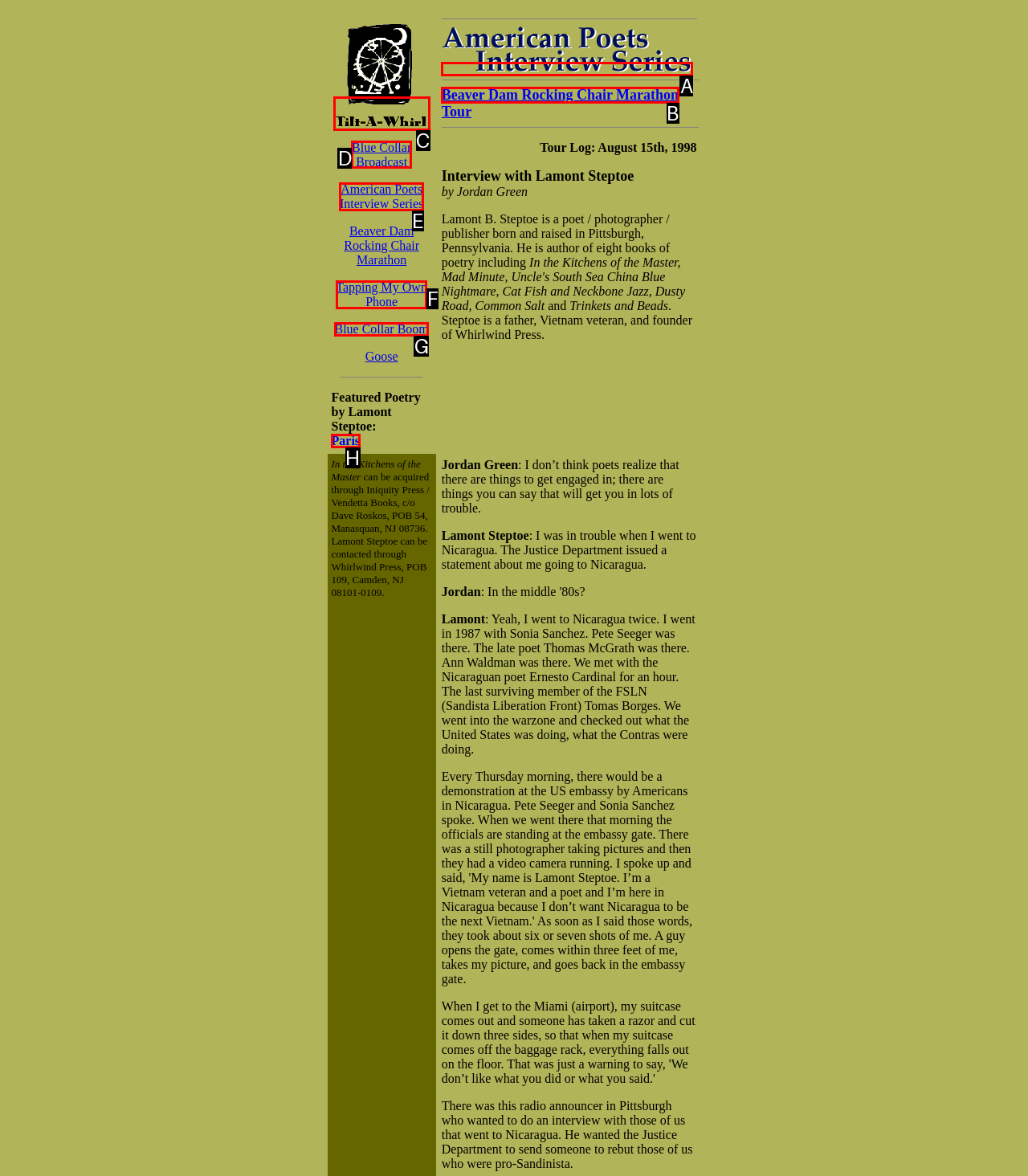Identify the correct UI element to click on to achieve the task: Click on the link to Blue Collar Broadcast. Provide the letter of the appropriate element directly from the available choices.

D